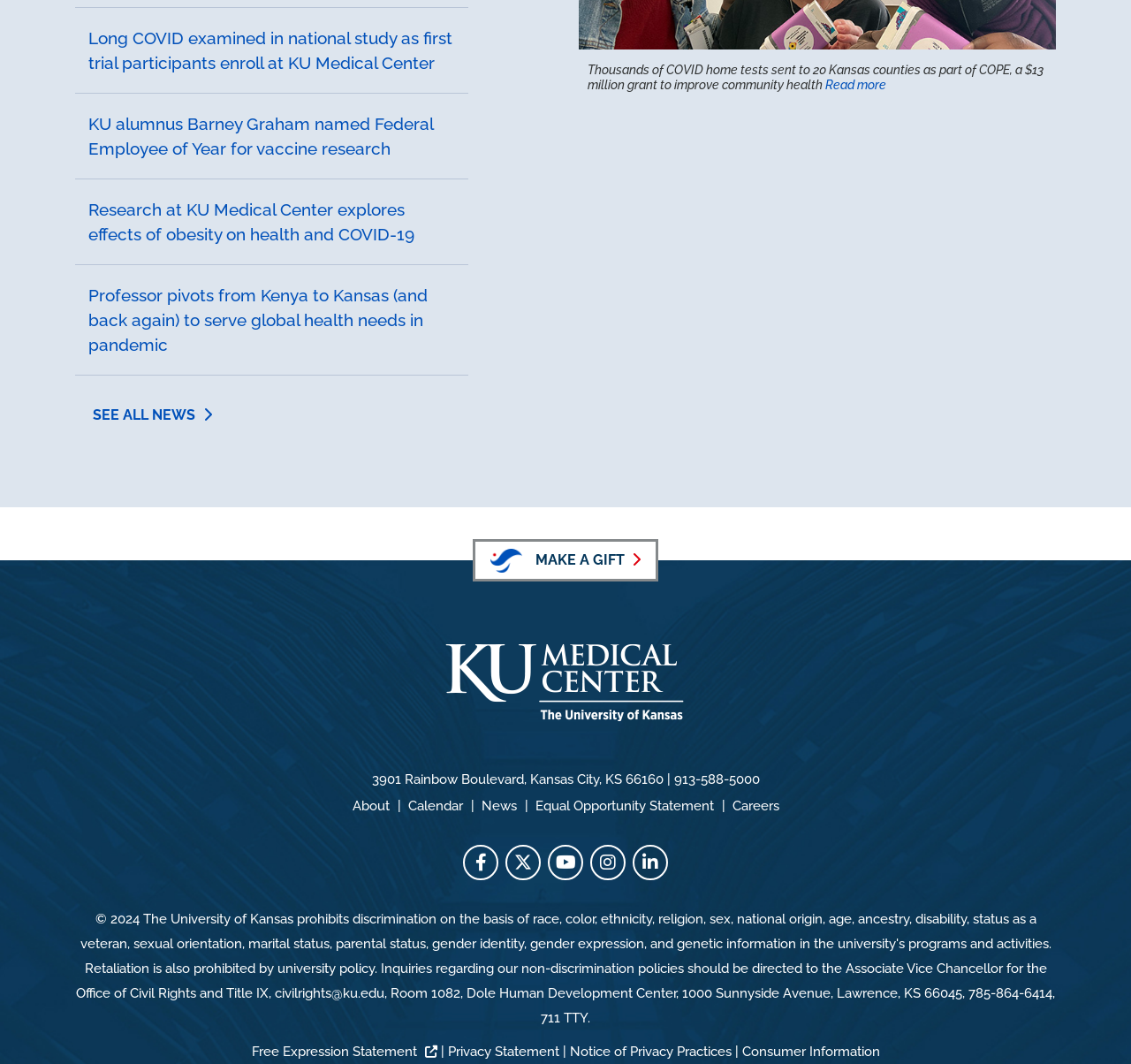What is the name of the research project mentioned in the second news article?
Please answer using one word or phrase, based on the screenshot.

COPE